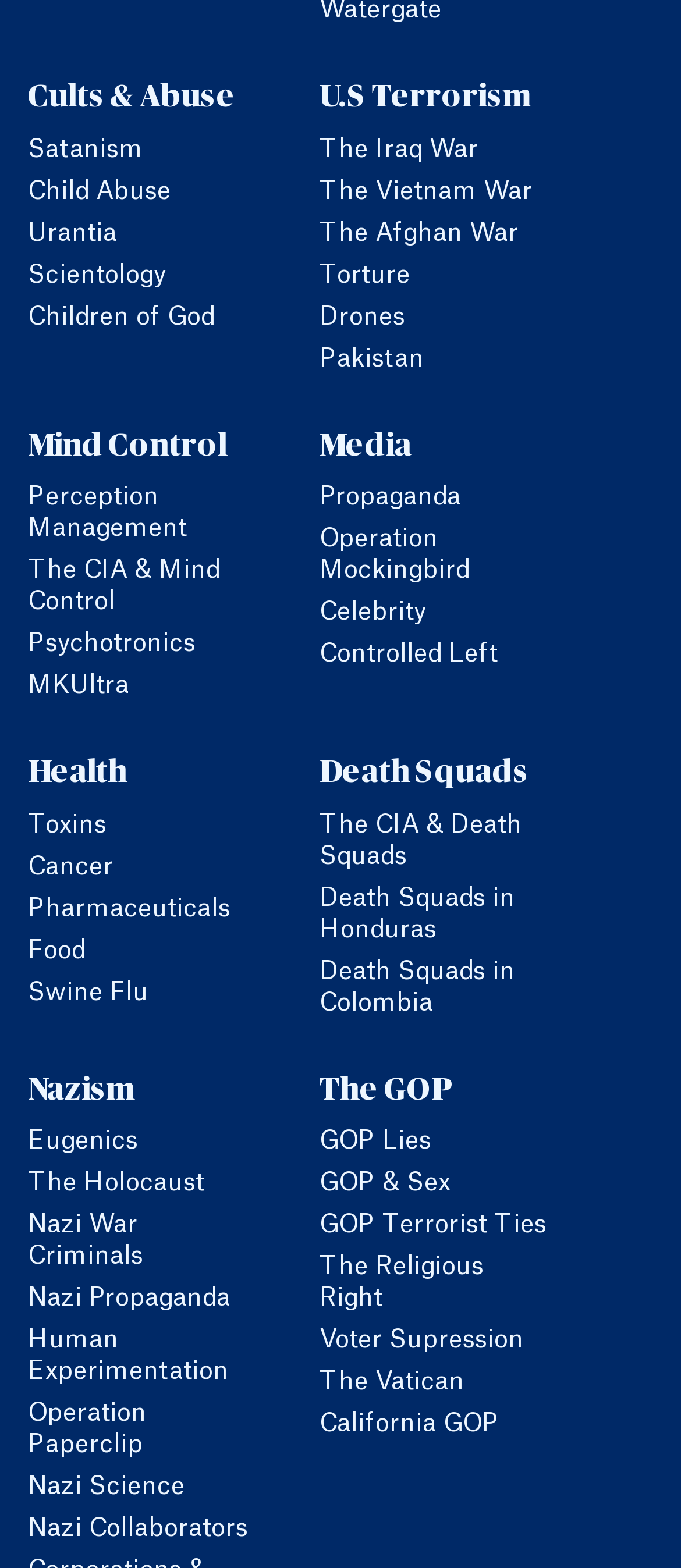What is the topic of the link 'The Iraq War'?
Using the image, provide a concise answer in one word or a short phrase.

U.S Terrorism